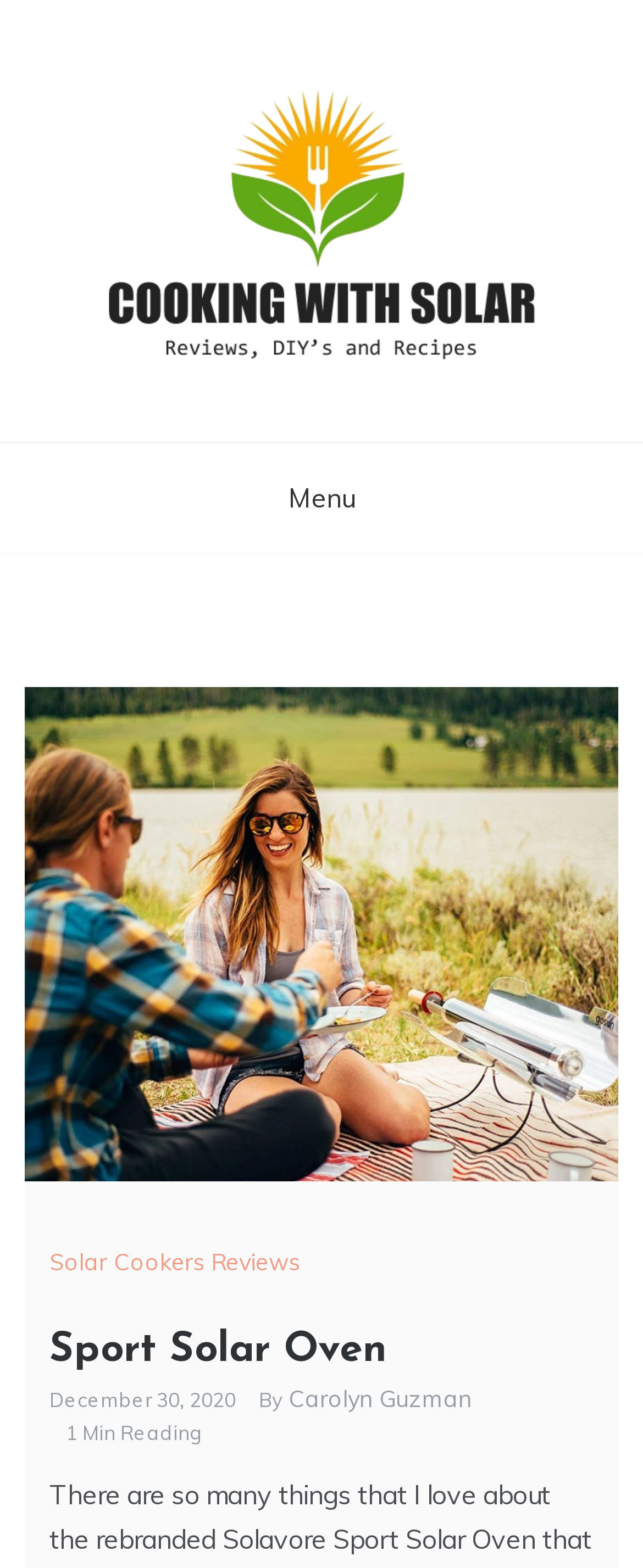Please specify the bounding box coordinates in the format (top-left x, top-left y, bottom-right x, bottom-right y), with all values as floating point numbers between 0 and 1. Identify the bounding box of the UI element described by: Carolyn Guzman

[0.385, 0.883, 0.679, 0.902]